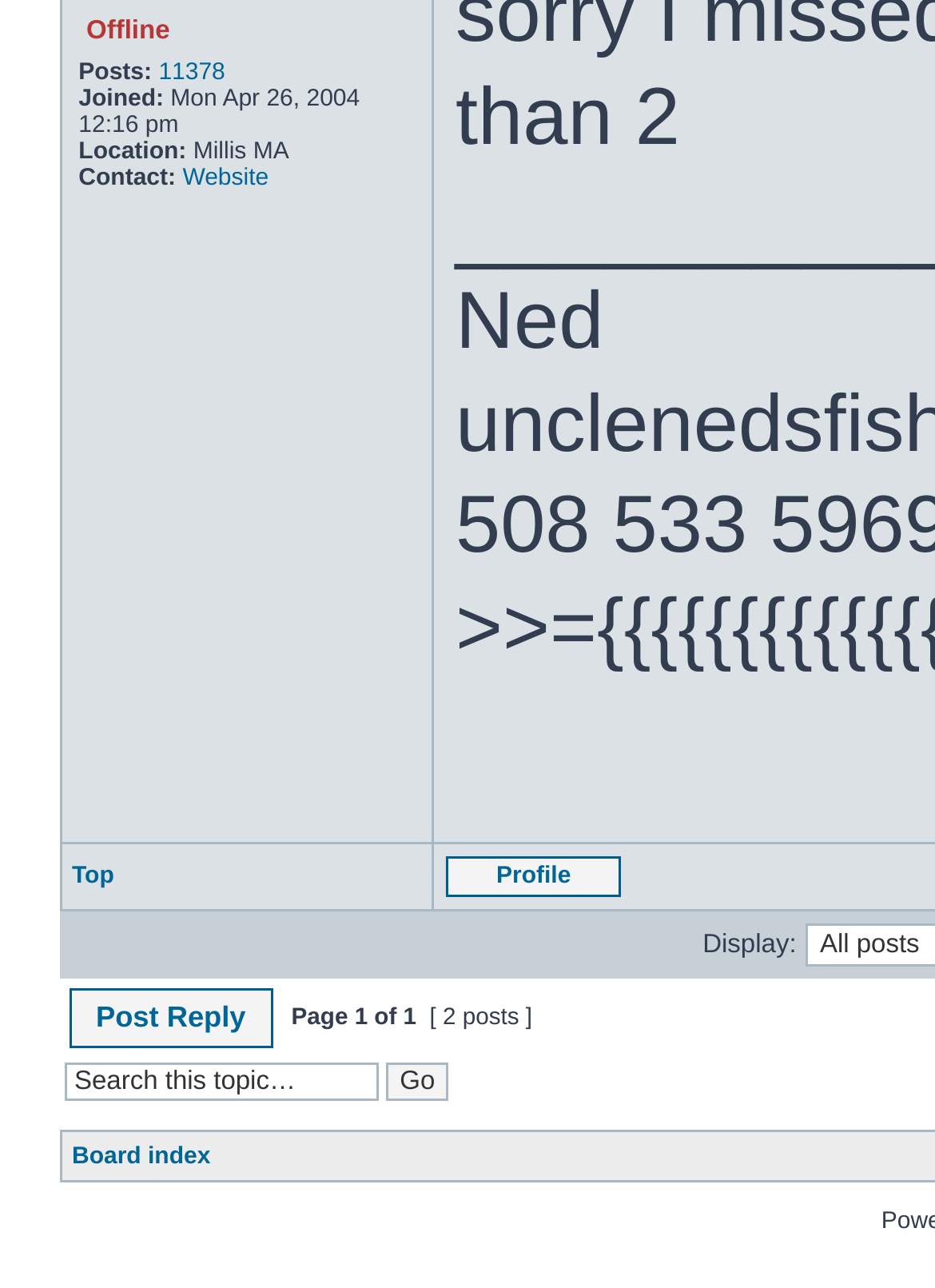Please provide the bounding box coordinates for the element that needs to be clicked to perform the following instruction: "View user profile". The coordinates should be given as four float numbers between 0 and 1, i.e., [left, top, right, bottom].

[0.477, 0.665, 0.664, 0.697]